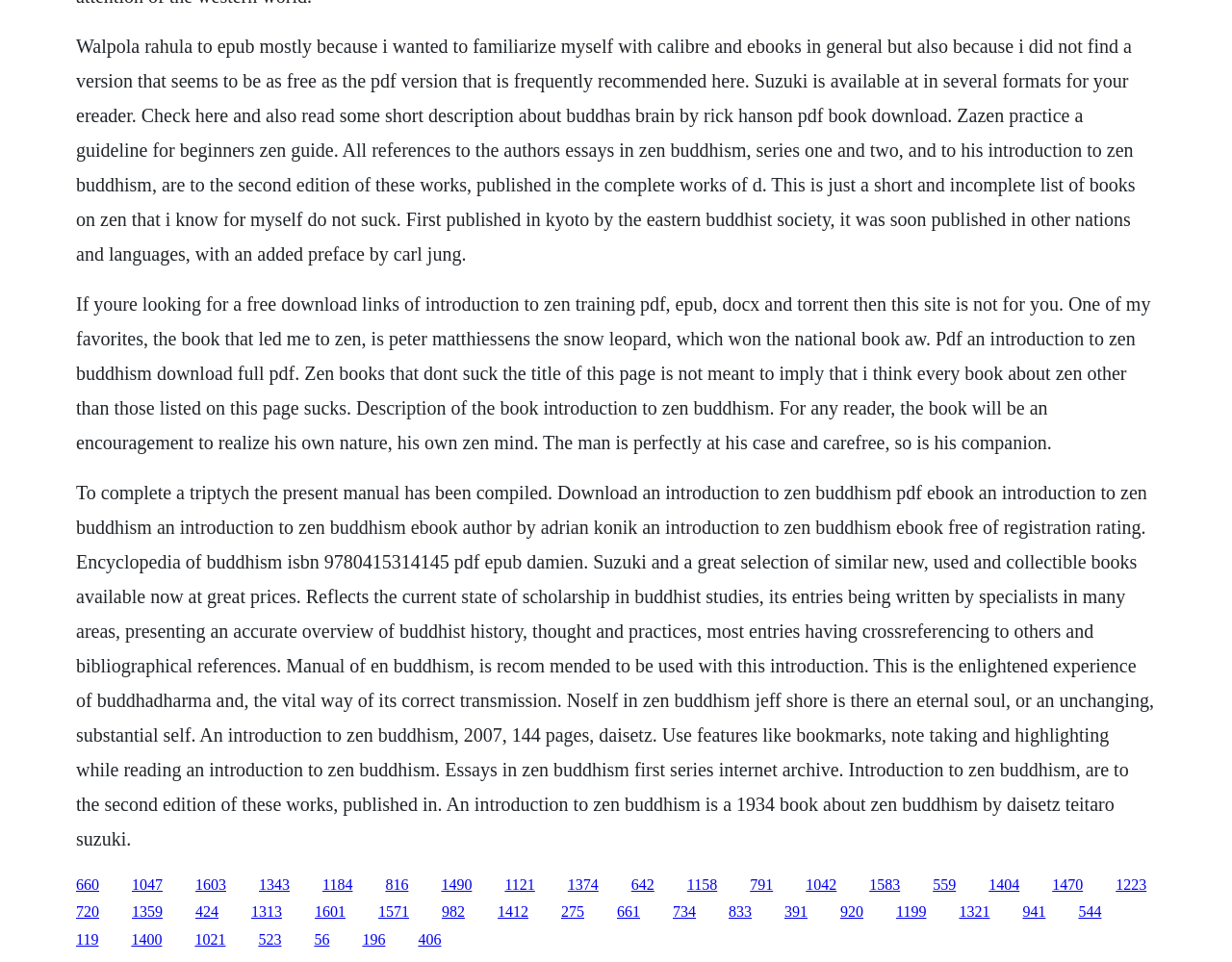What is the purpose of the page?
Using the details shown in the screenshot, provide a comprehensive answer to the question.

The answer can be inferred from the content of the page, which lists several books related to Zen Buddhism. The first StaticText element also mentions 'This is just a short and incomplete list of books on zen that i know for myself do not suck.' This implies that the purpose of the page is to list recommended Zen books.